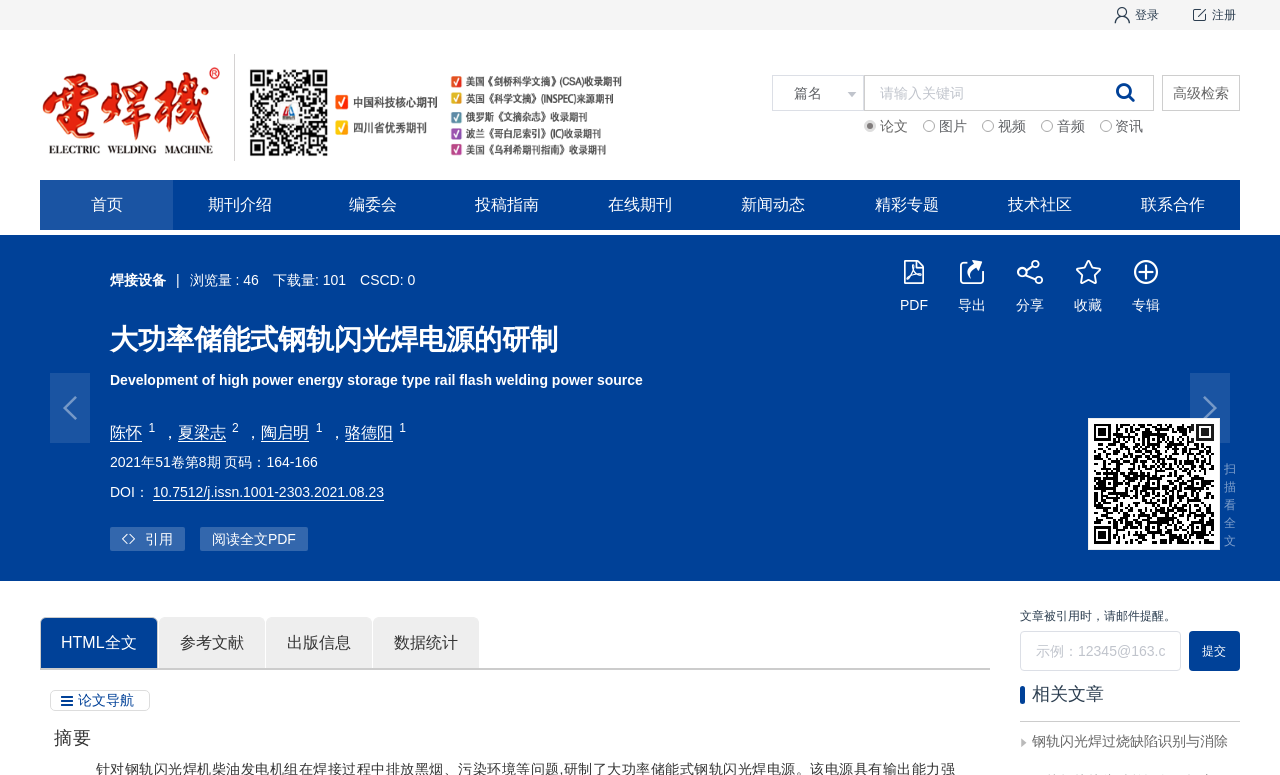Please provide the bounding box coordinates for the element that needs to be clicked to perform the following instruction: "view PDF". The coordinates should be given as four float numbers between 0 and 1, i.e., [left, top, right, bottom].

[0.703, 0.335, 0.725, 0.408]